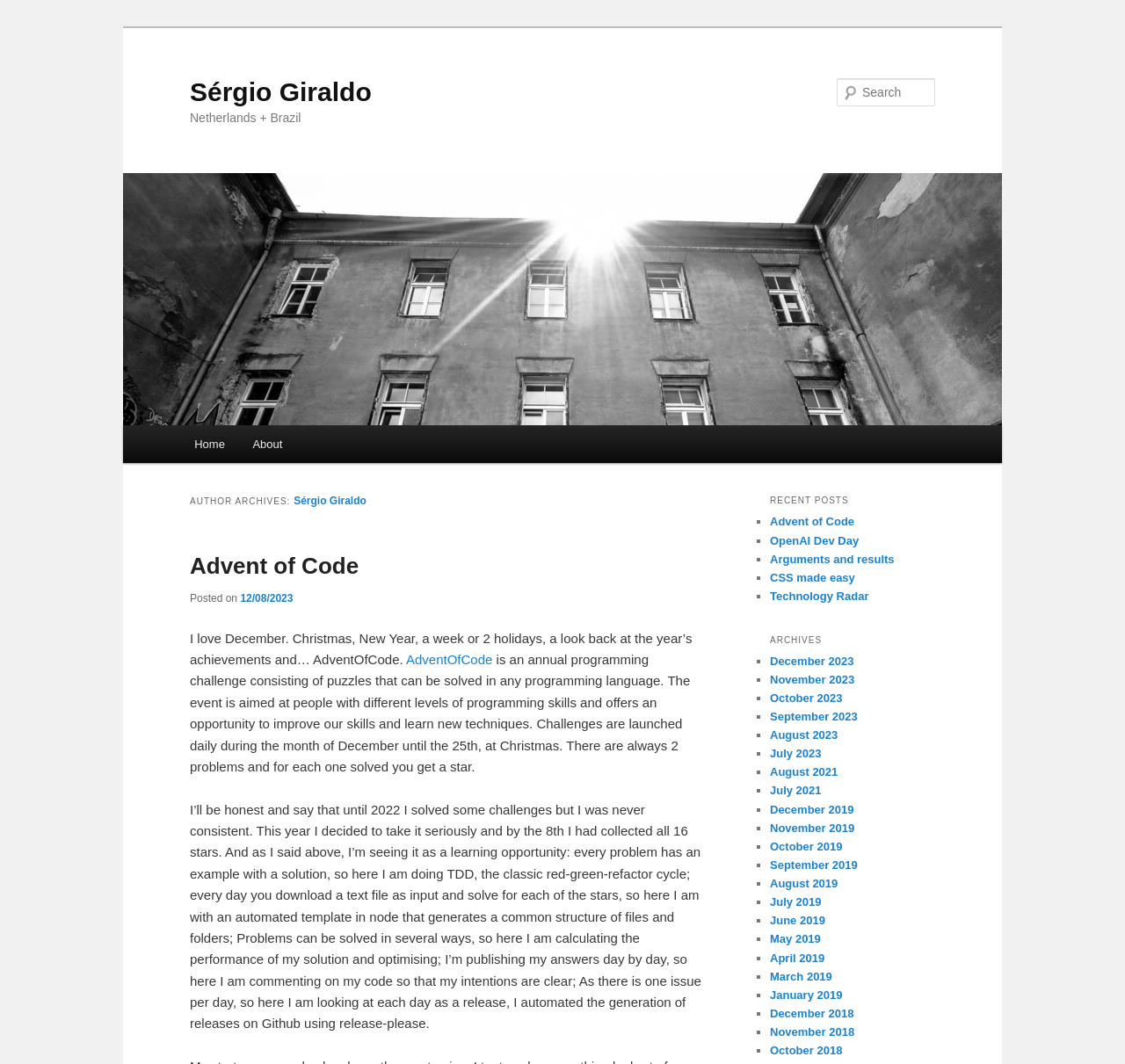Provide a one-word or short-phrase response to the question:
What is the author's name?

Sérgio Giraldo